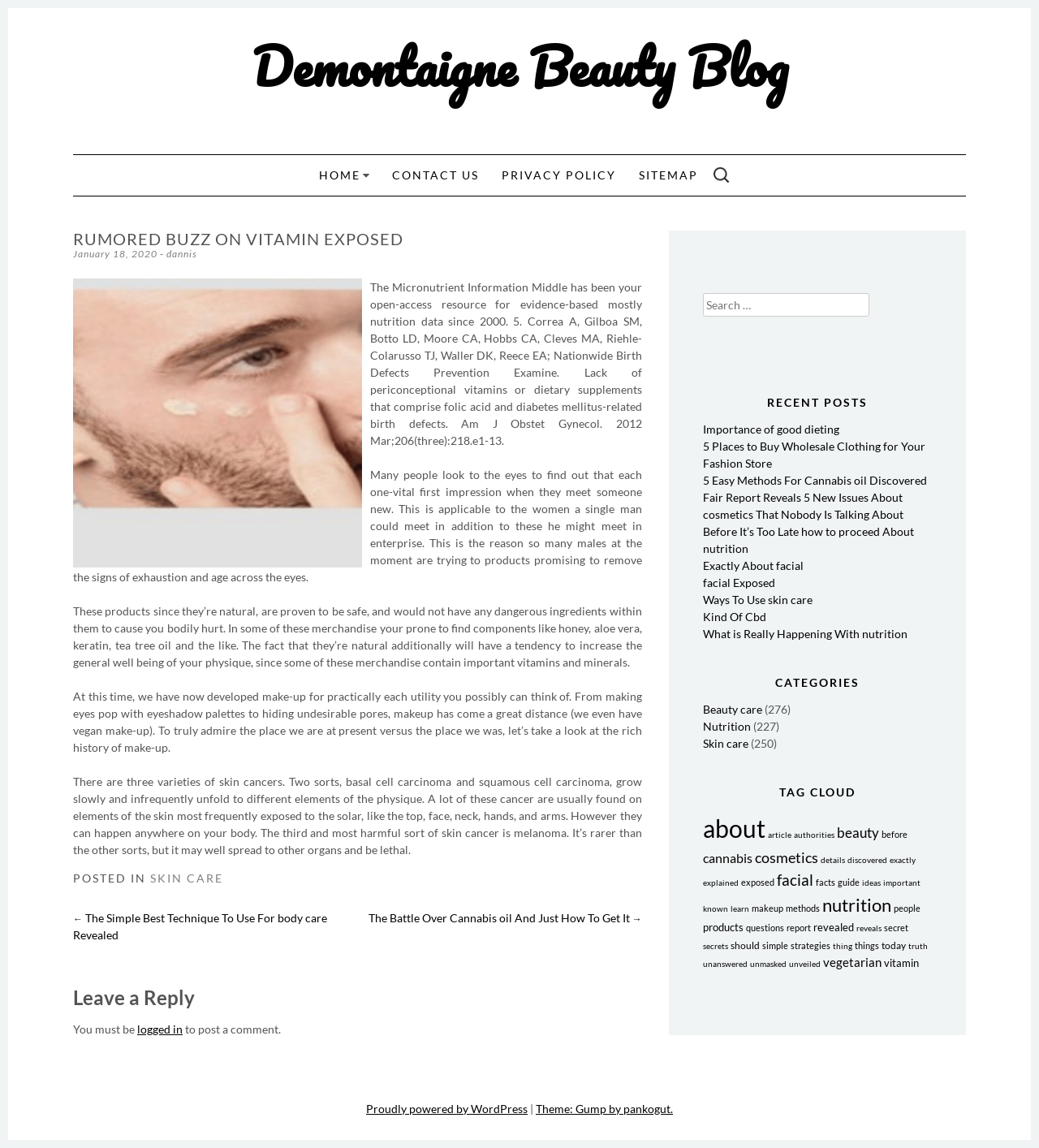Locate the bounding box coordinates of the element's region that should be clicked to carry out the following instruction: "Check the RECENT POSTS". The coordinates need to be four float numbers between 0 and 1, i.e., [left, top, right, bottom].

[0.676, 0.34, 0.897, 0.361]